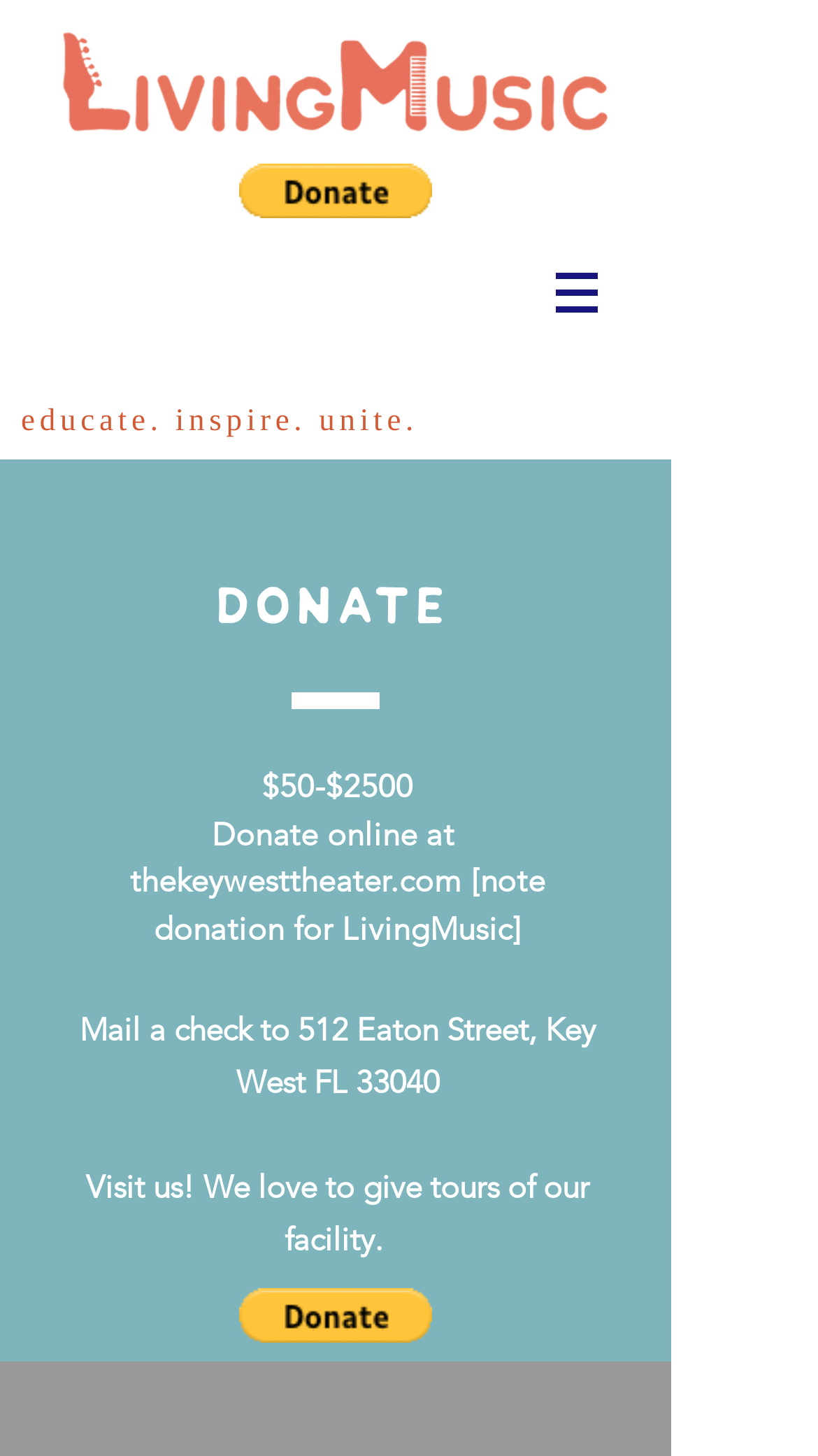Using the element description alt="PayPal Button" aria-label="Donate via PayPal", predict the bounding box coordinates for the UI element. Provide the coordinates in (top-left x, top-left y, bottom-right x, bottom-right y) format with values ranging from 0 to 1.

[0.292, 0.885, 0.528, 0.922]